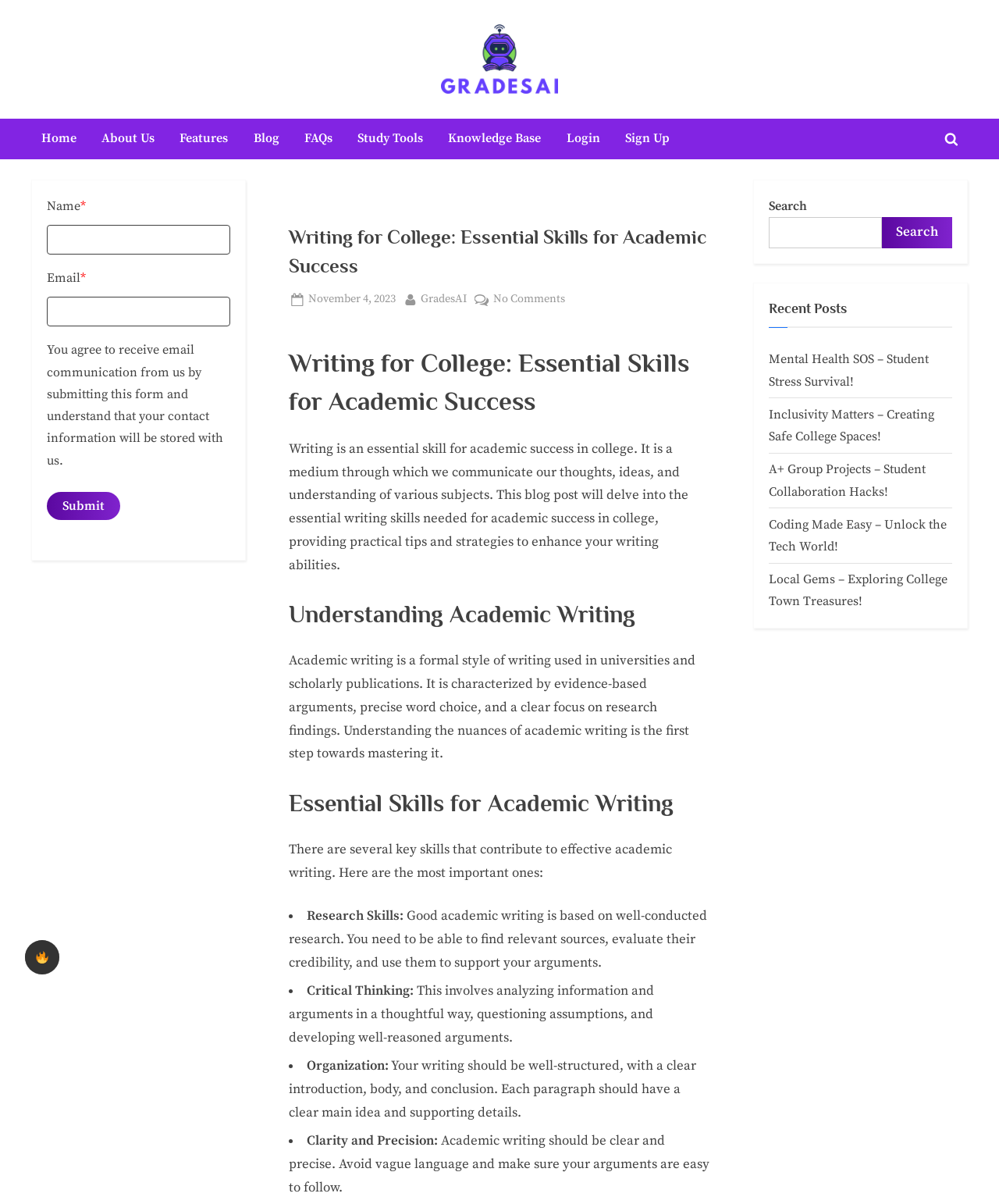Please identify the coordinates of the bounding box that should be clicked to fulfill this instruction: "Read the blog post 'Mental Health SOS – Student Stress Survival!'".

[0.77, 0.292, 0.93, 0.323]